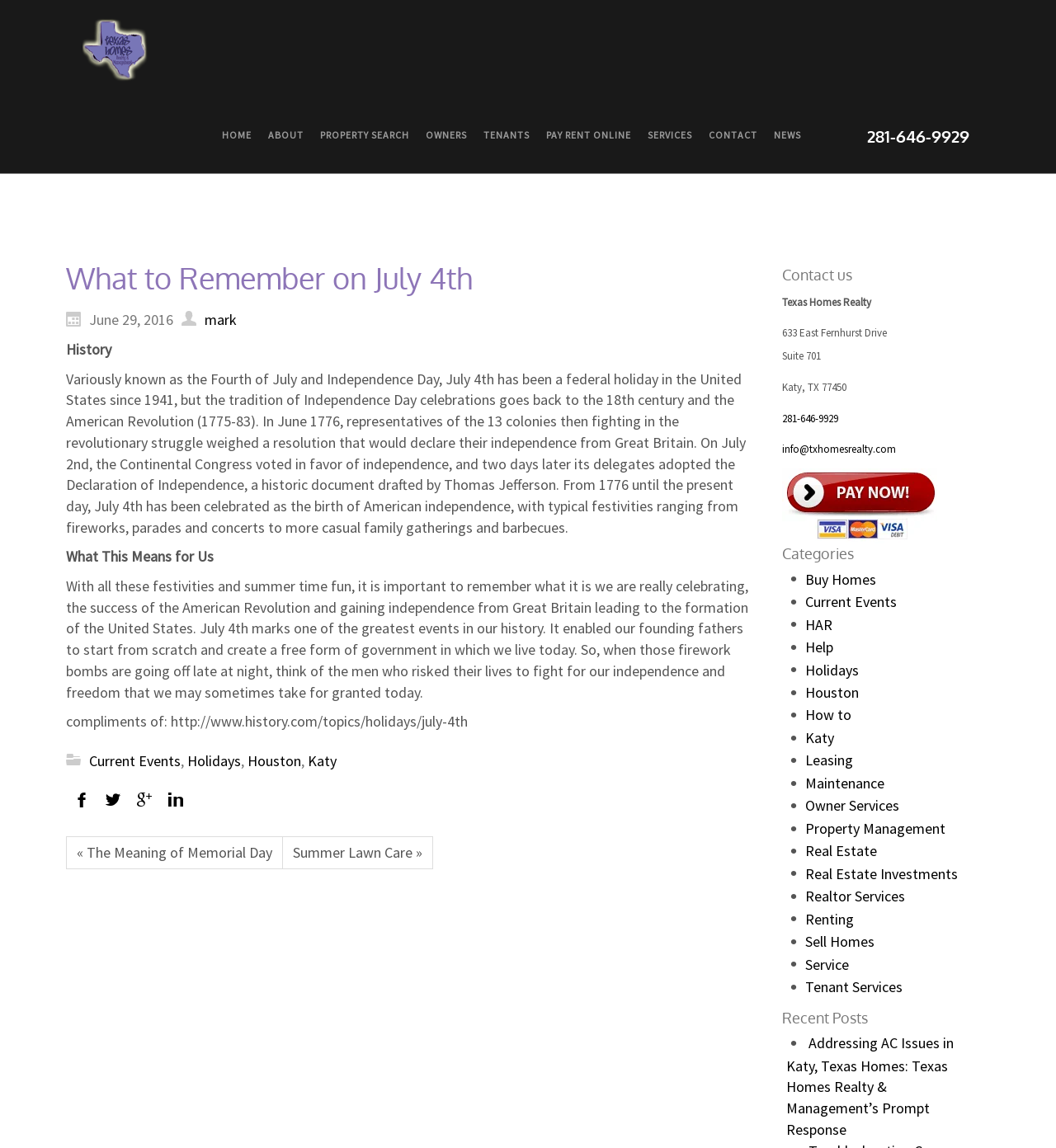Locate the UI element that matches the description Property Search in the webpage screenshot. Return the bounding box coordinates in the format (top-left x, top-left y, bottom-right x, bottom-right y), with values ranging from 0 to 1.

[0.295, 0.104, 0.395, 0.131]